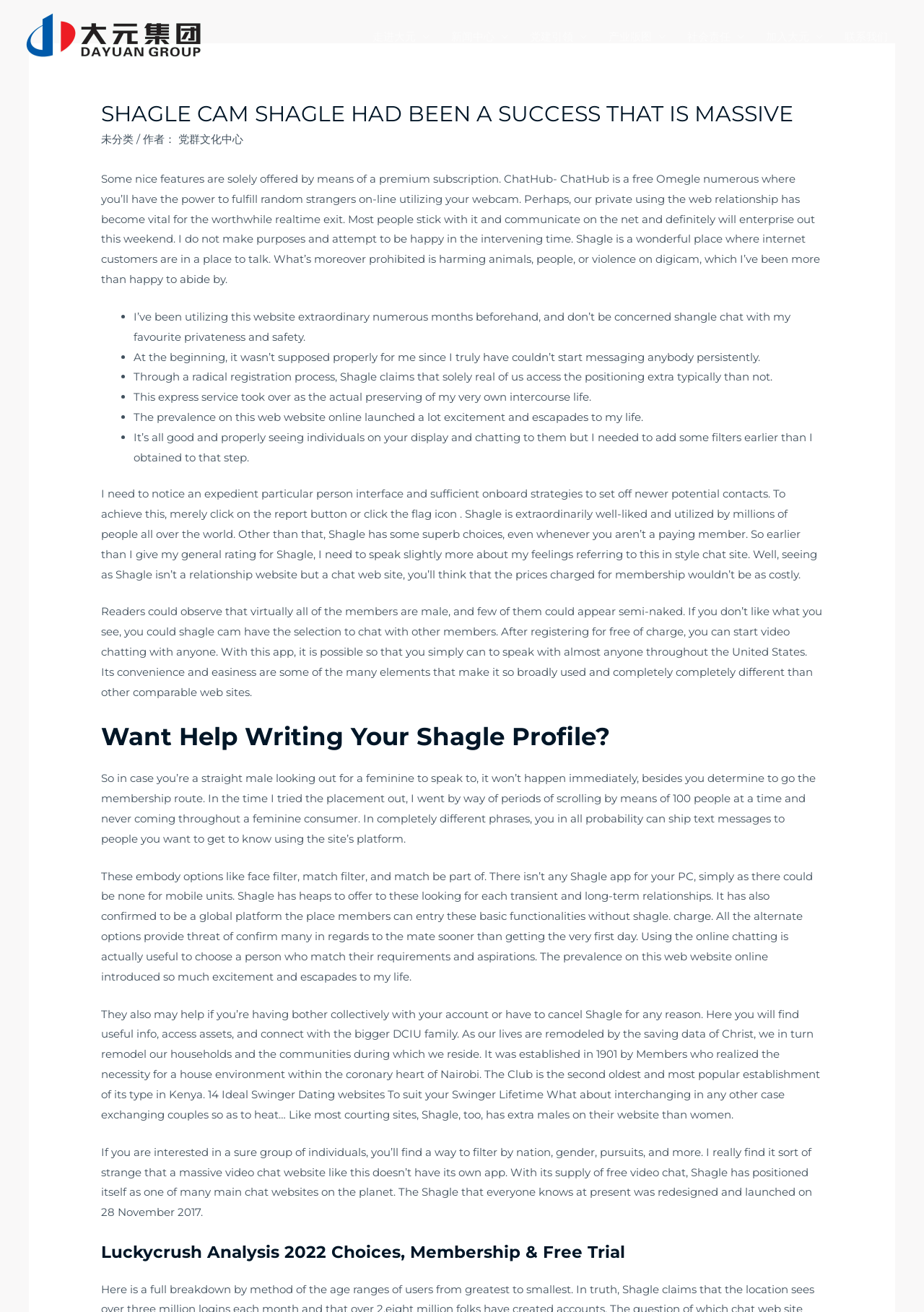Pinpoint the bounding box coordinates of the clickable area needed to execute the instruction: "Click the '走进大元' link". The coordinates should be specified as four float numbers between 0 and 1, i.e., [left, top, right, bottom].

[0.391, 0.019, 0.477, 0.037]